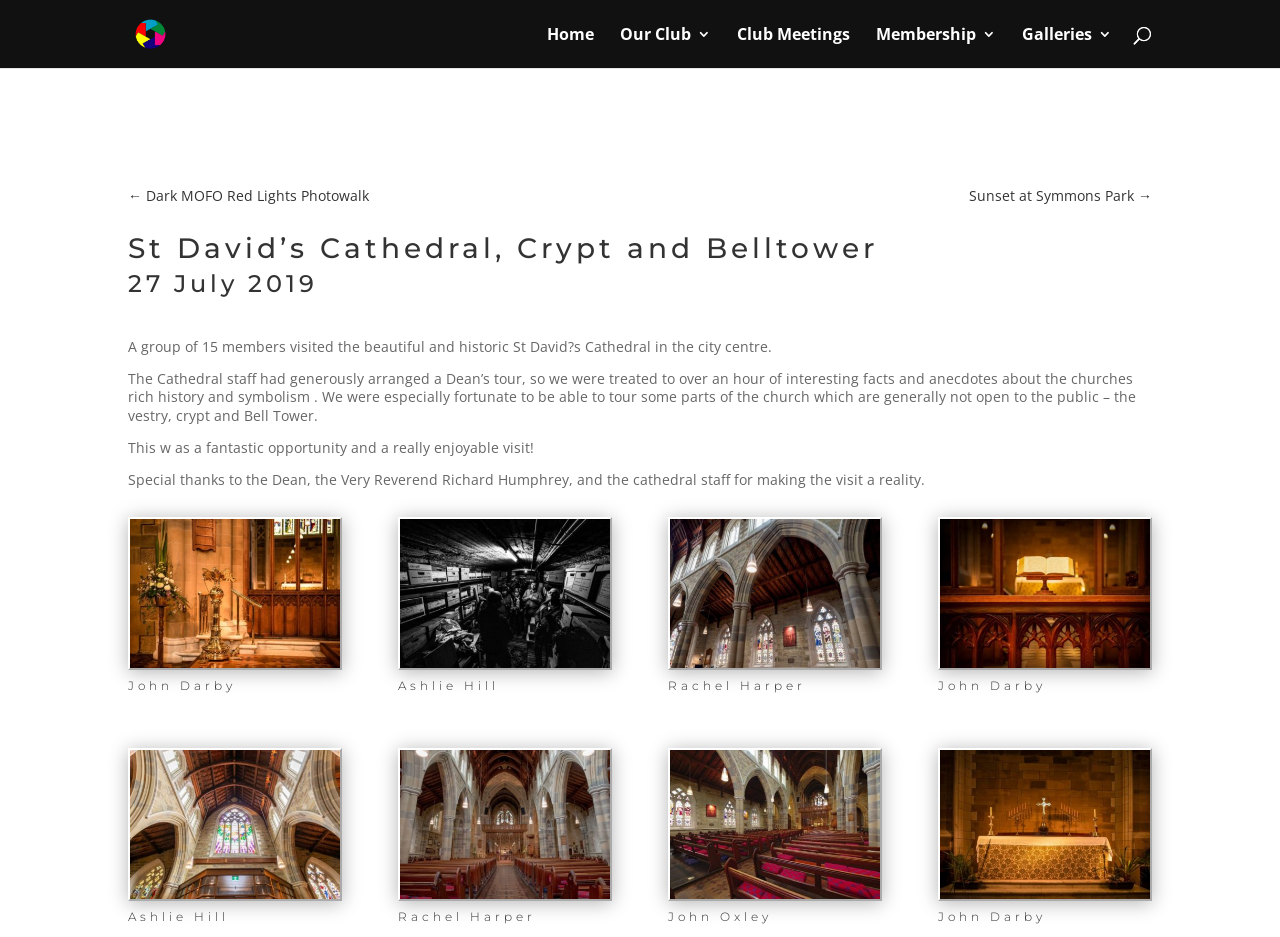Find the bounding box coordinates for the area you need to click to carry out the instruction: "View the 'Club Meetings' page". The coordinates should be four float numbers between 0 and 1, indicated as [left, top, right, bottom].

[0.576, 0.029, 0.664, 0.073]